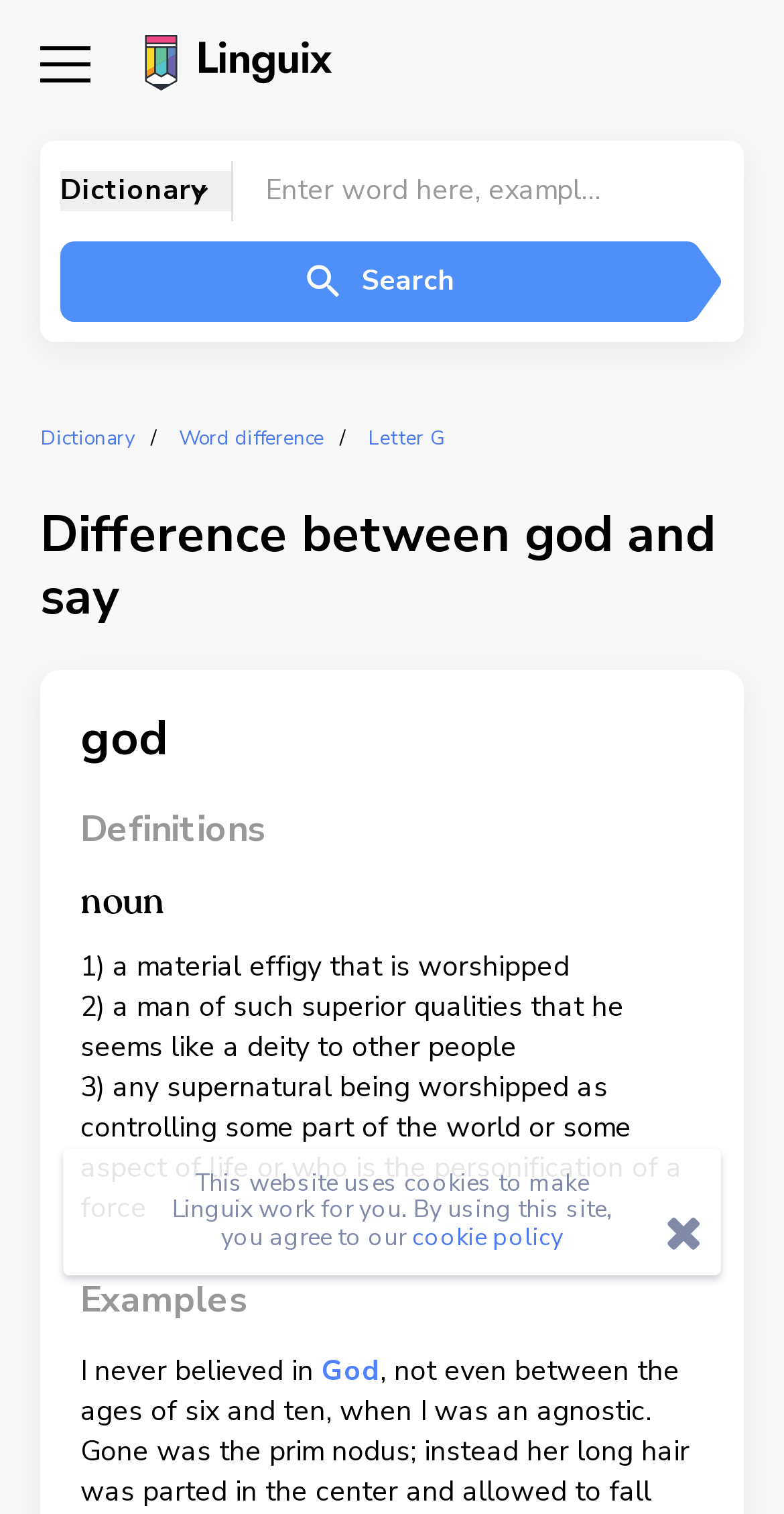Extract the main headline from the webpage and generate its text.

Difference between god and say